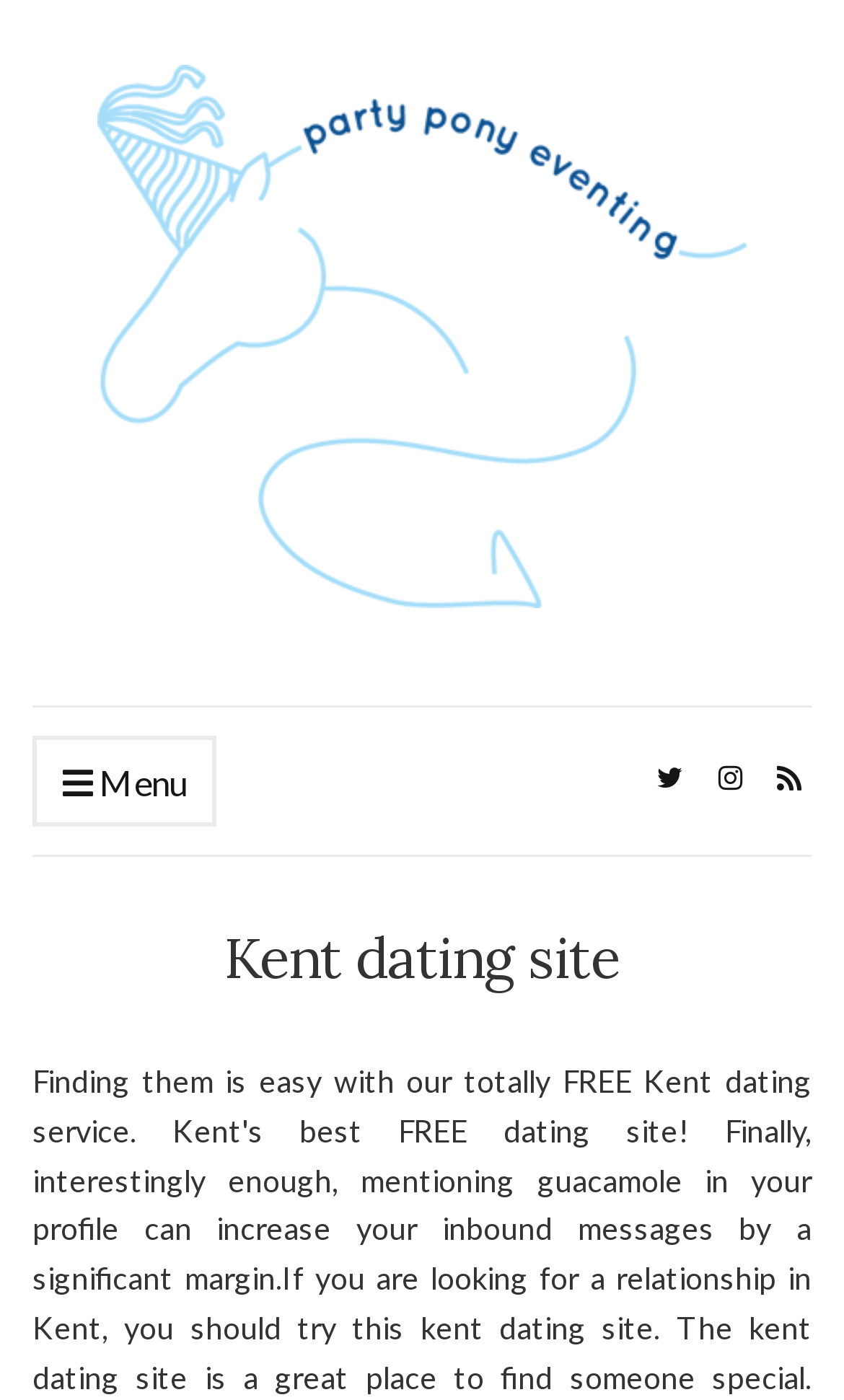Write an exhaustive caption that covers the webpage's main aspects.

The webpage appears to be a dating site, specifically focused on Kent, with the title "Kent dating site – Party Pony Eventing". At the top-left of the page, there is a logo image and a link with the same name "Party Pony Eventing". 

On the top-right side, there is a menu icon represented by the character '\ue015'. 

Below the logo, there are three icons represented by the characters '\ue070', '\ue043', and '\ue055', aligned horizontally and positioned near the top of the page. 

Further down, there is a prominent heading that reads "Kent dating site", spanning across the width of the page.